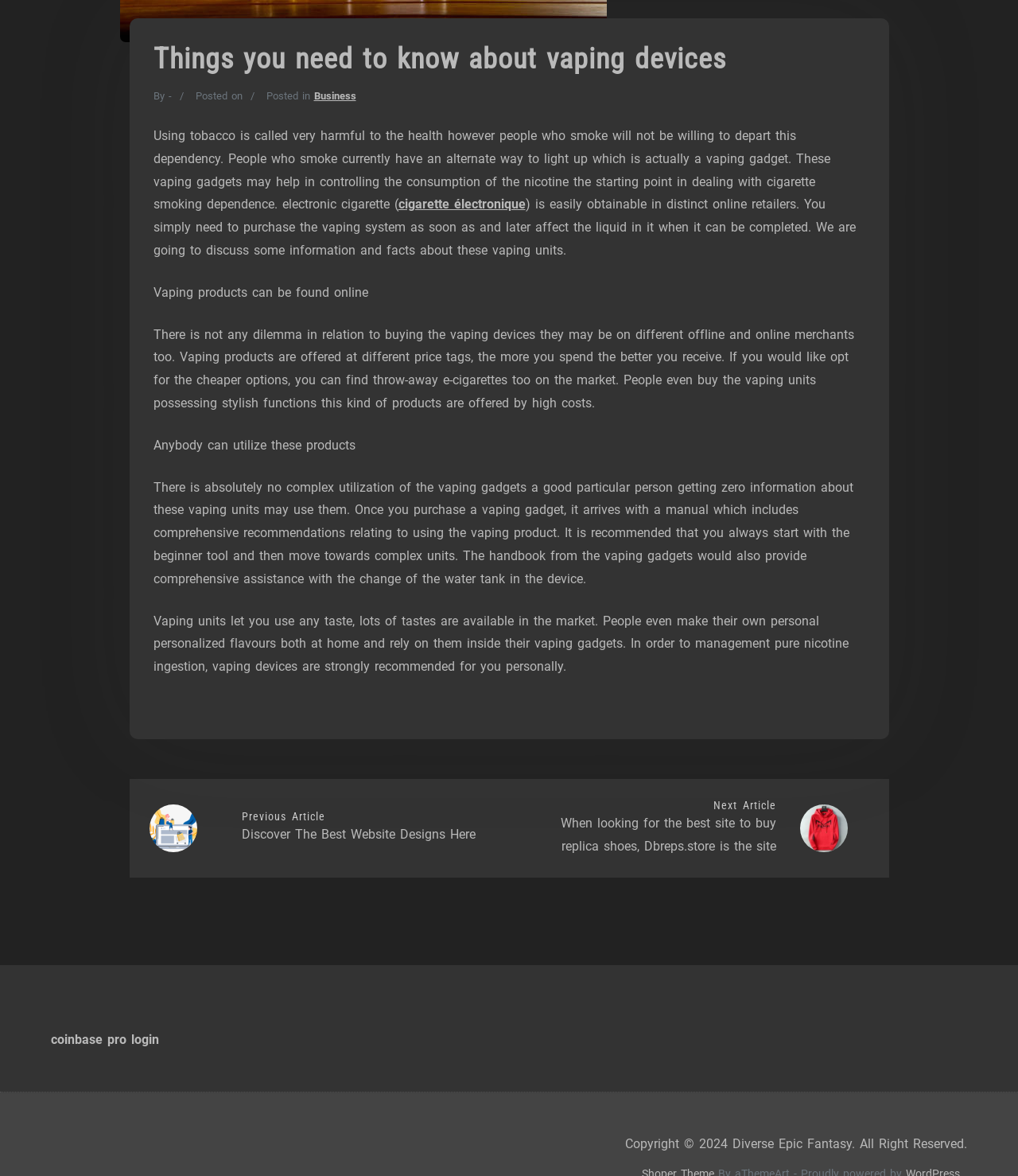Using the webpage screenshot and the element description cigarette électronique, determine the bounding box coordinates. Specify the coordinates in the format (top-left x, top-left y, bottom-right x, bottom-right y) with values ranging from 0 to 1.

[0.391, 0.167, 0.516, 0.18]